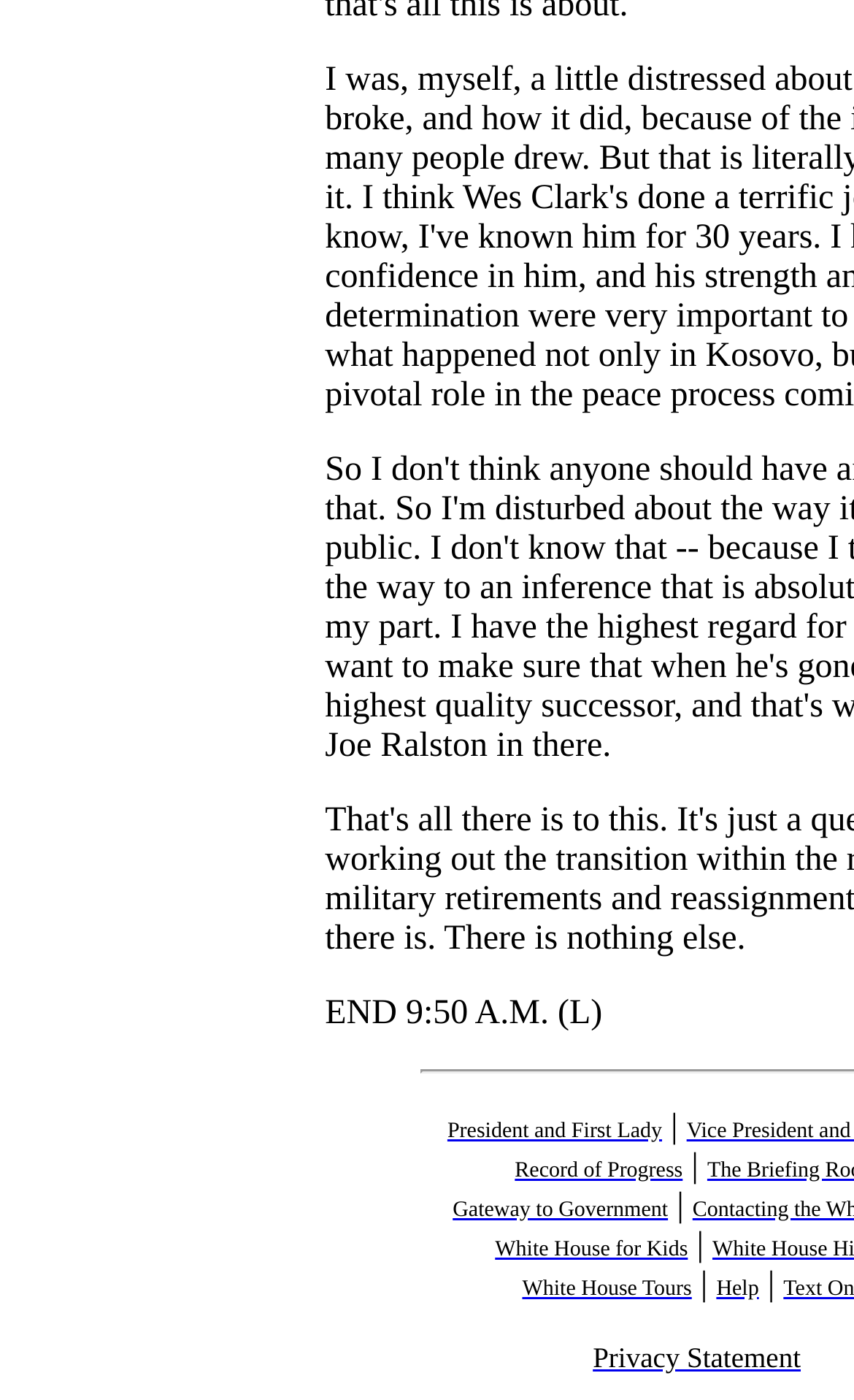What is the last link in the main section?
Examine the webpage screenshot and provide an in-depth answer to the question.

The last link in the main section is 'Privacy Statement', which is located at the bottom of the webpage with a bounding box coordinate of [0.694, 0.956, 0.938, 0.983].